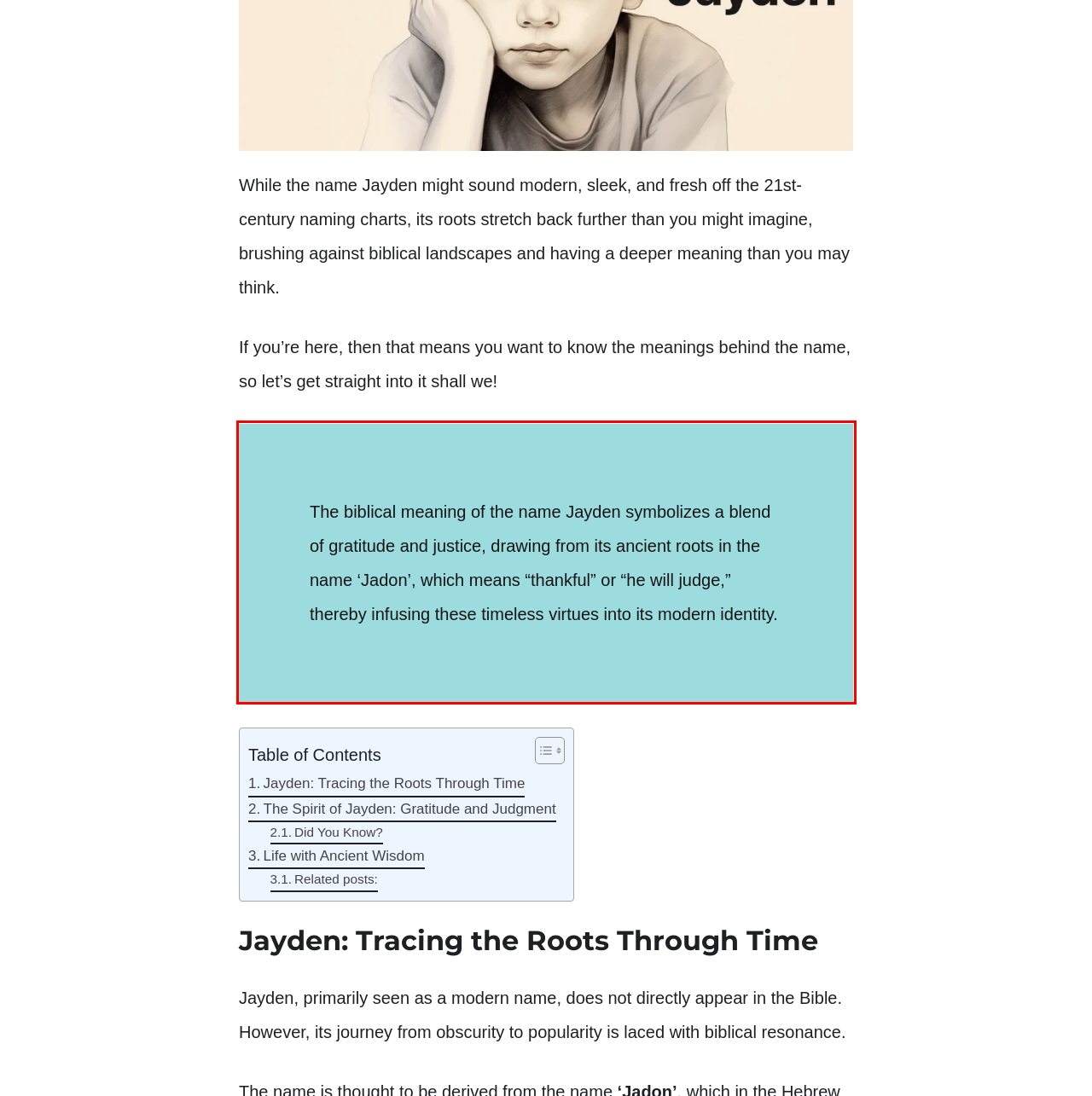Perform OCR on the text inside the red-bordered box in the provided screenshot and output the content.

The biblical meaning of the name Jayden symbolizes a blend of gratitude and justice, drawing from its ancient roots in the name ‘Jadon’, which means “thankful” or “he will judge,” thereby infusing these timeless virtues into its modern identity.